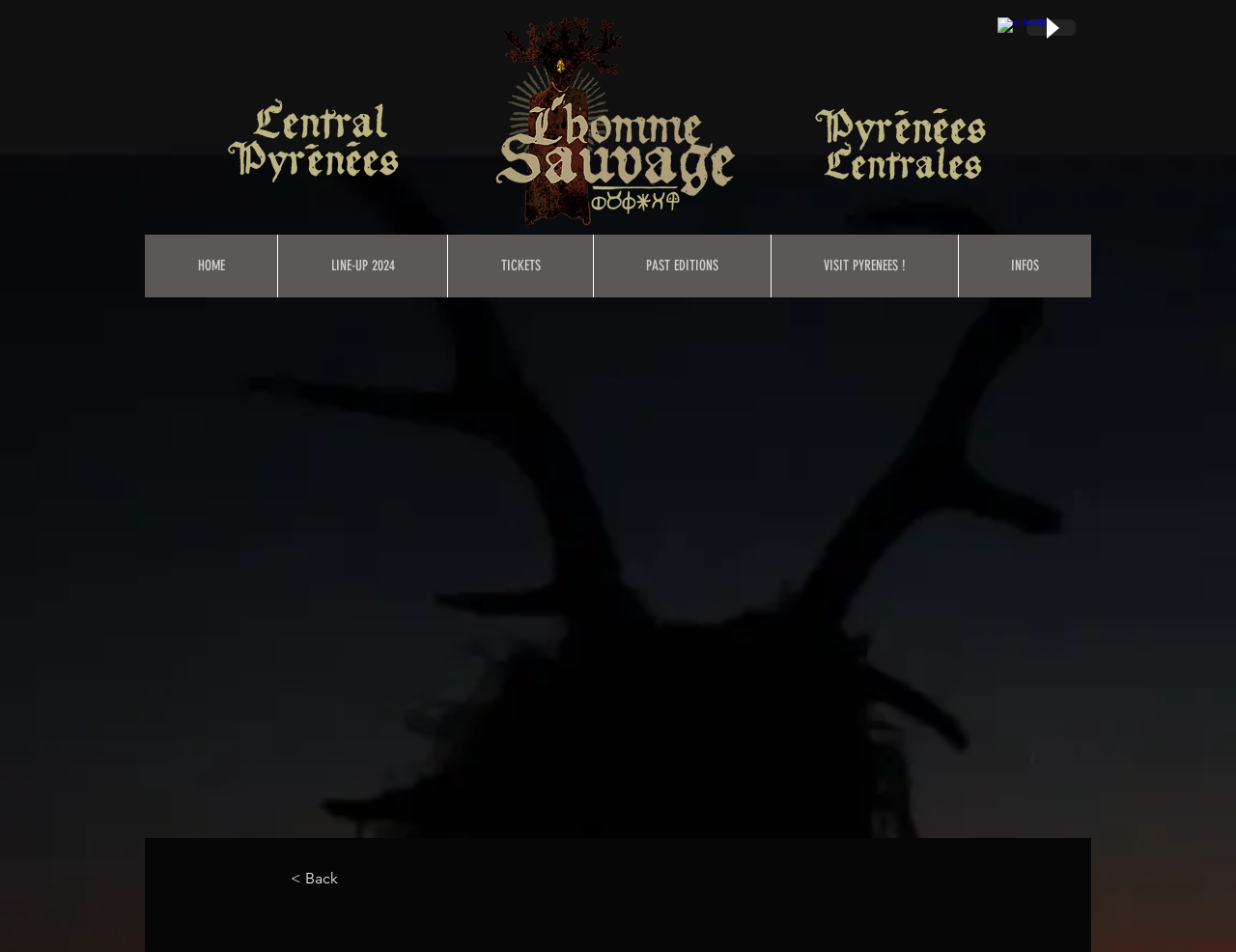Pinpoint the bounding box coordinates of the area that must be clicked to complete this instruction: "Visit Facebook page".

[0.807, 0.018, 0.847, 0.034]